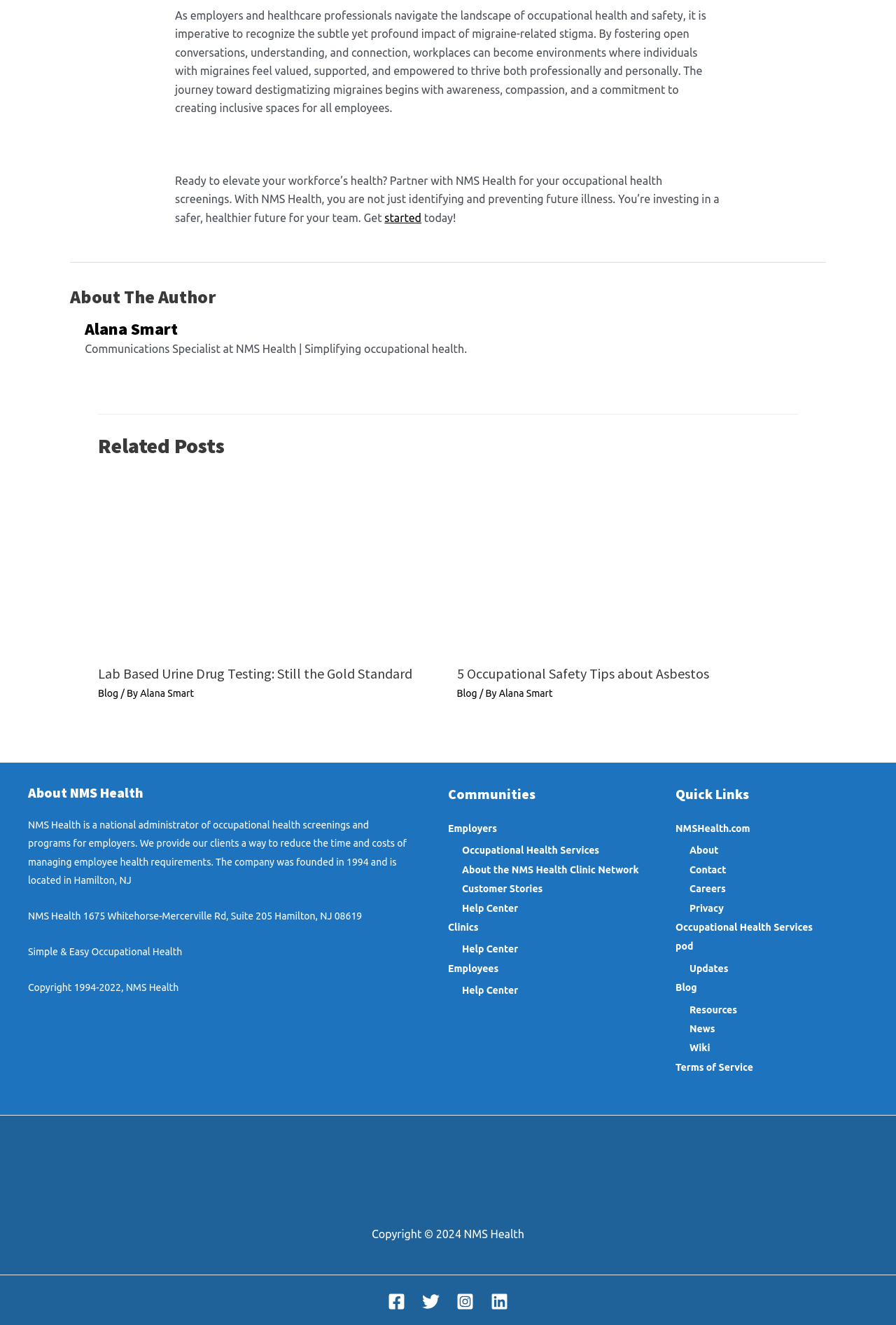Identify the bounding box coordinates of the element to click to follow this instruction: 'Learn about the author Alana Smart'. Ensure the coordinates are four float values between 0 and 1, provided as [left, top, right, bottom].

[0.095, 0.241, 0.521, 0.256]